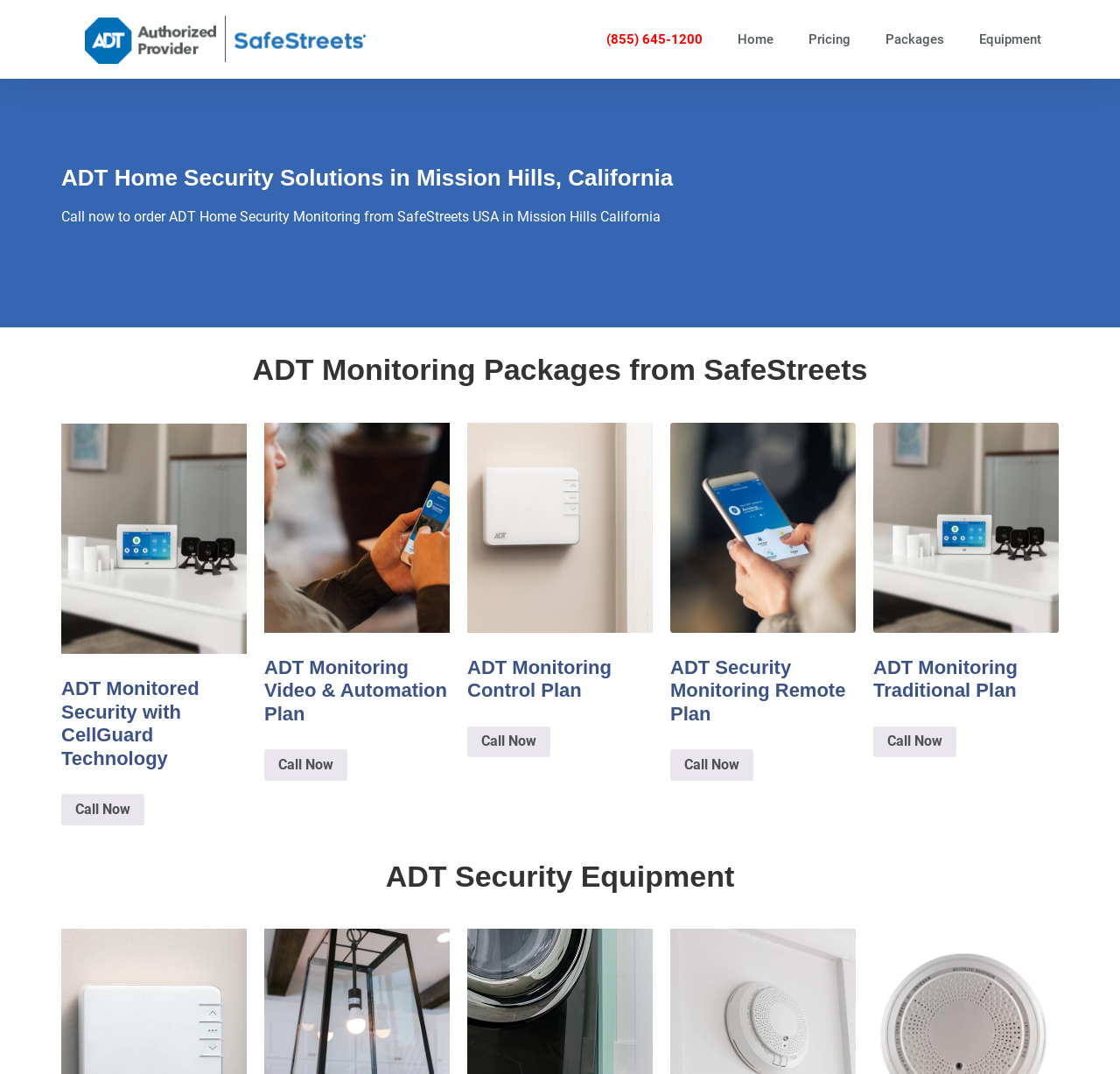Identify the bounding box coordinates of the region that should be clicked to execute the following instruction: "View ADT Monitoring Packages".

[0.775, 0.0, 0.859, 0.073]